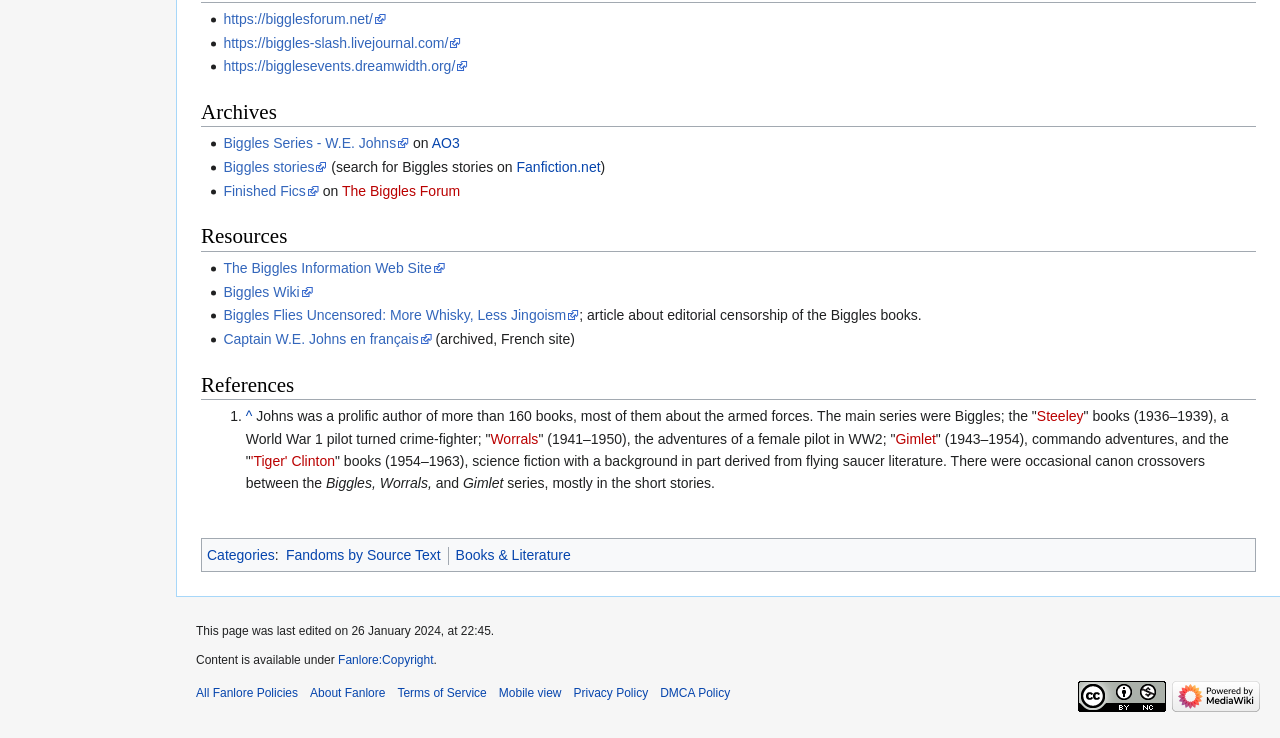Answer briefly with one word or phrase:
What is the name of the first international harmonica school founded by Bertrand Carbonneau?

The first international harmonica school